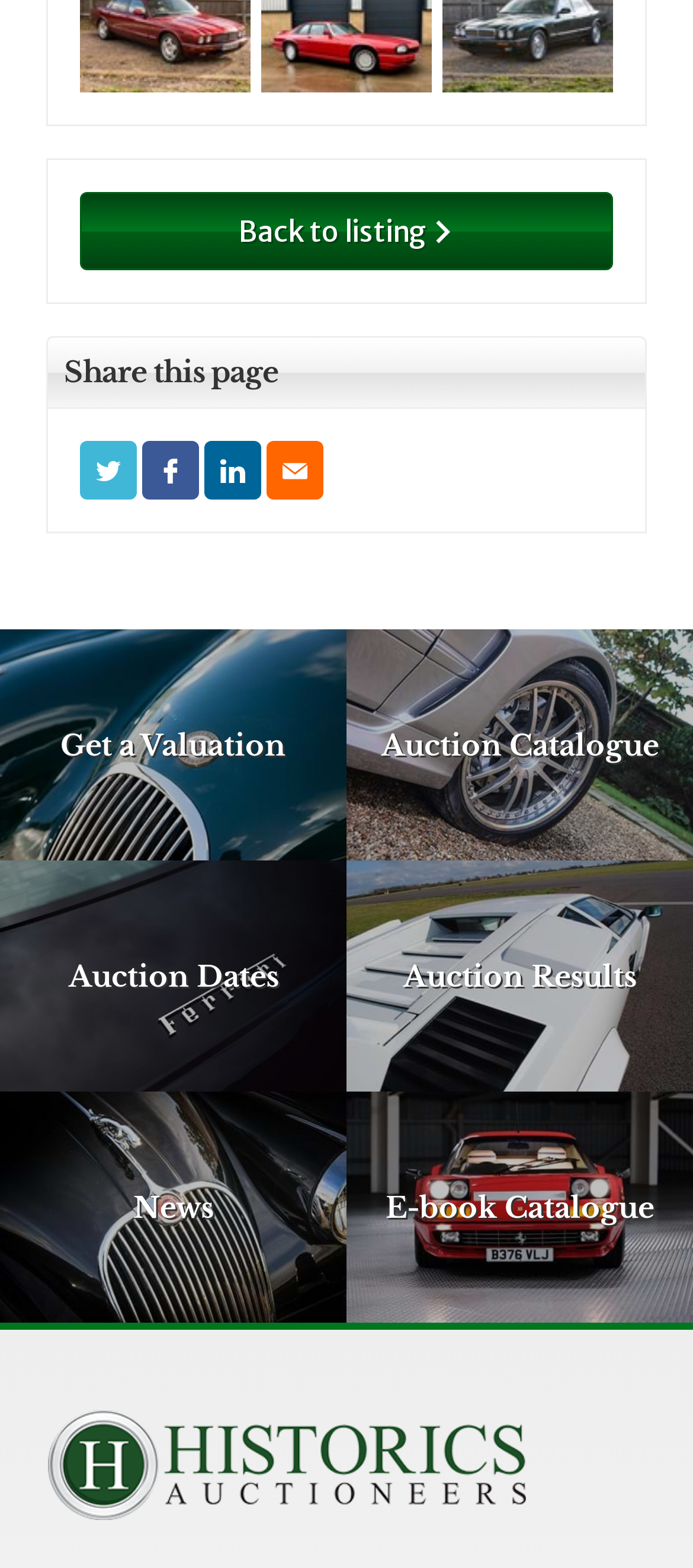For the element described, predict the bounding box coordinates as (top-left x, top-left y, bottom-right x, bottom-right y). All values should be between 0 and 1. Element description: News

[0.192, 0.756, 0.308, 0.783]